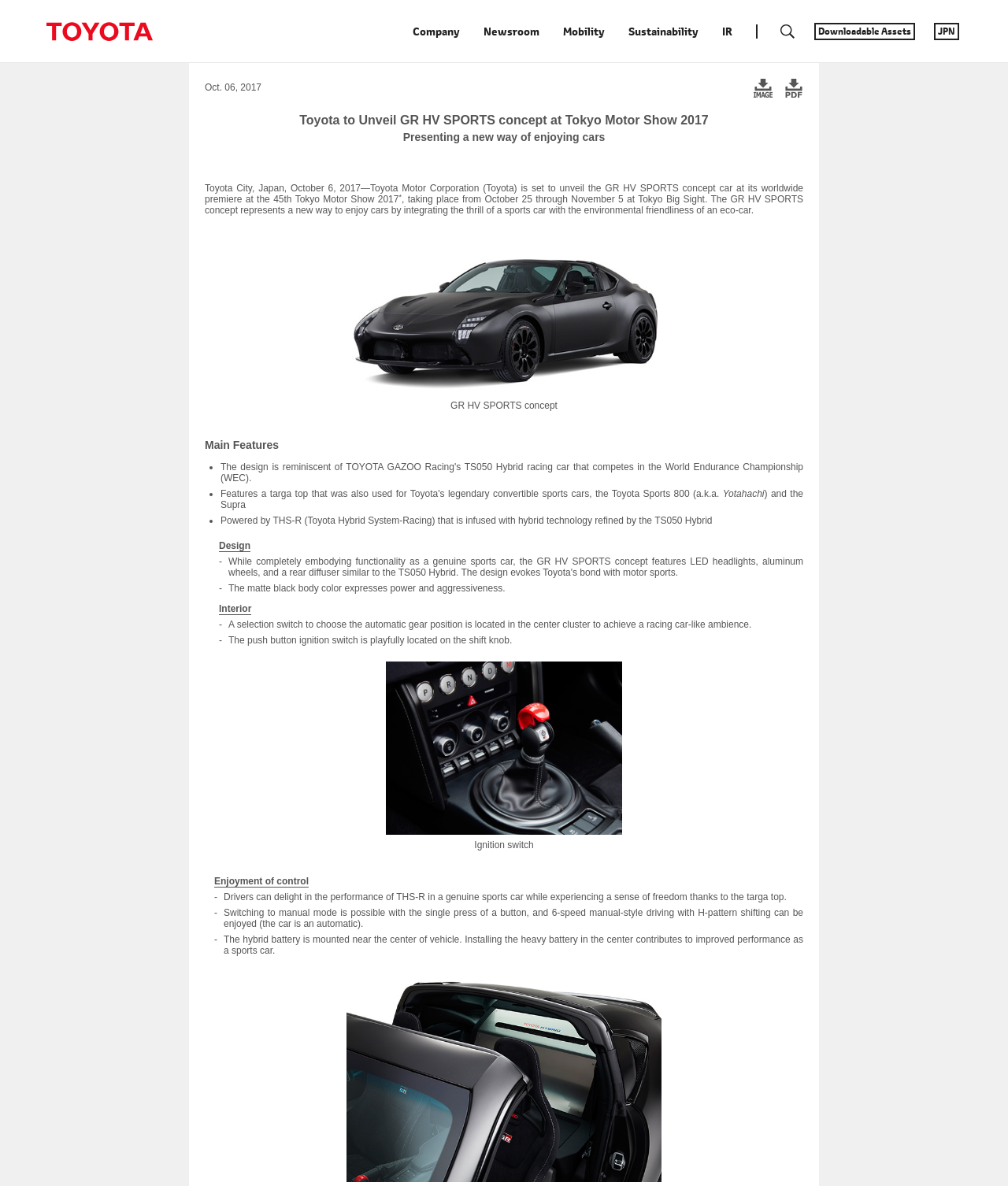Please specify the bounding box coordinates of the clickable region necessary for completing the following instruction: "Go to the 'Newsroom' page". The coordinates must consist of four float numbers between 0 and 1, i.e., [left, top, right, bottom].

[0.48, 0.02, 0.535, 0.033]